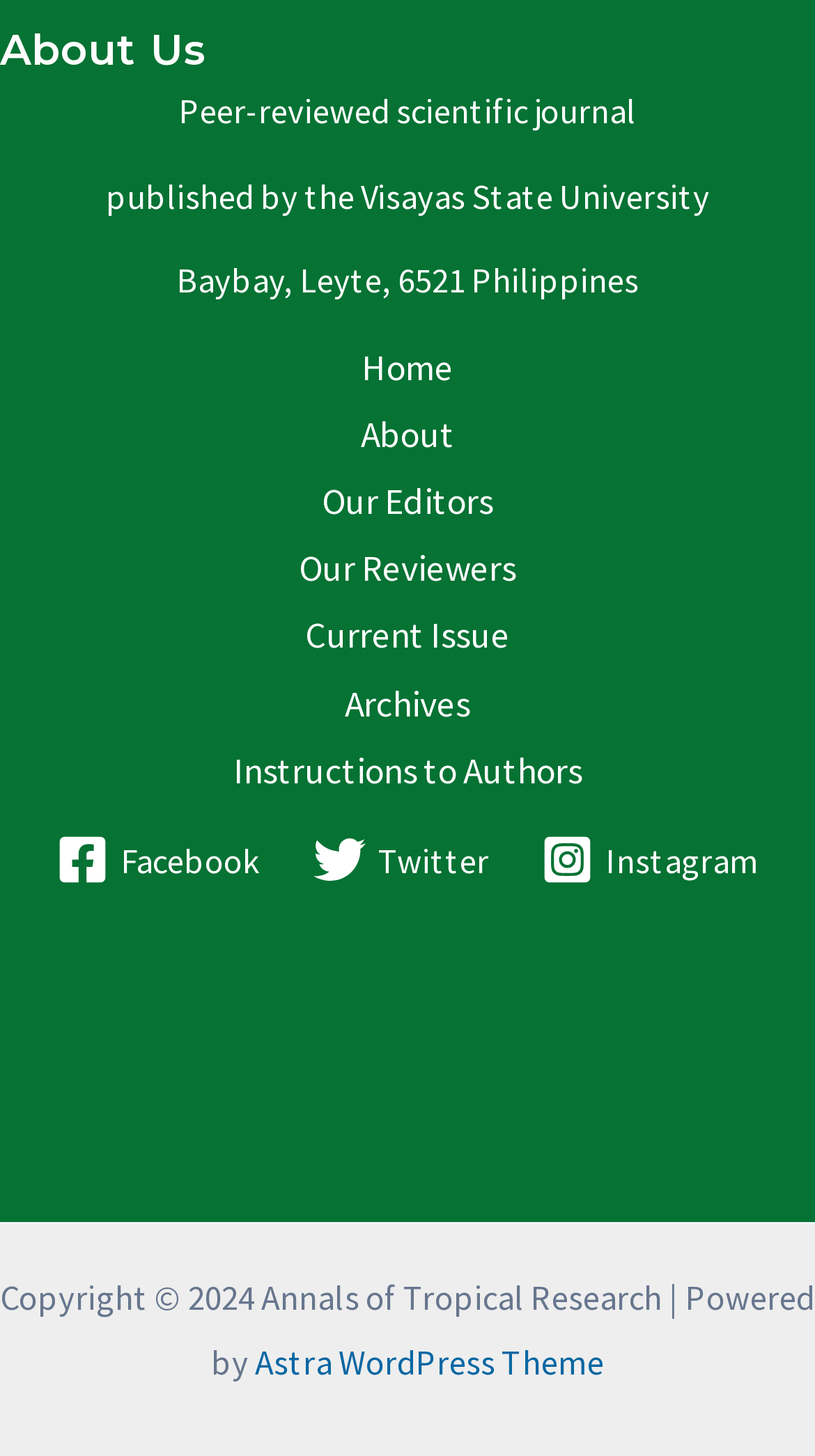Based on the provided description, "Instructions to Authors", find the bounding box of the corresponding UI element in the screenshot.

[0.235, 0.506, 0.765, 0.552]